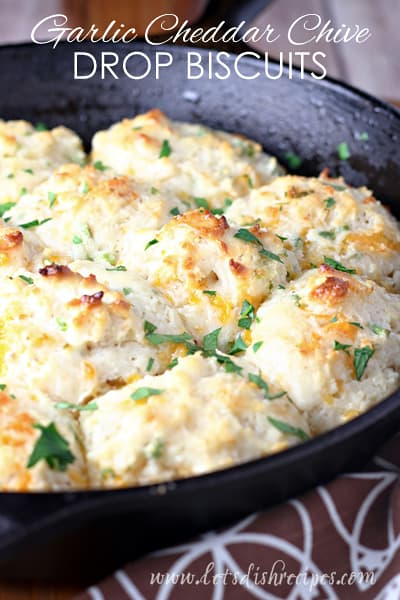Answer the question in a single word or phrase:
What is generously speckled on the biscuits?

Vibrant green chives and melted cheddar cheese